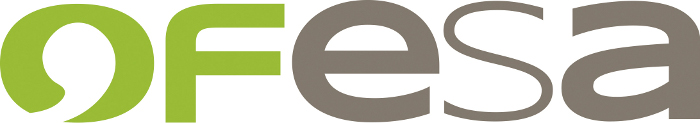What do the remaining letters 'F'ESA' convey?
Based on the image, answer the question with a single word or brief phrase.

Professionalism and stability